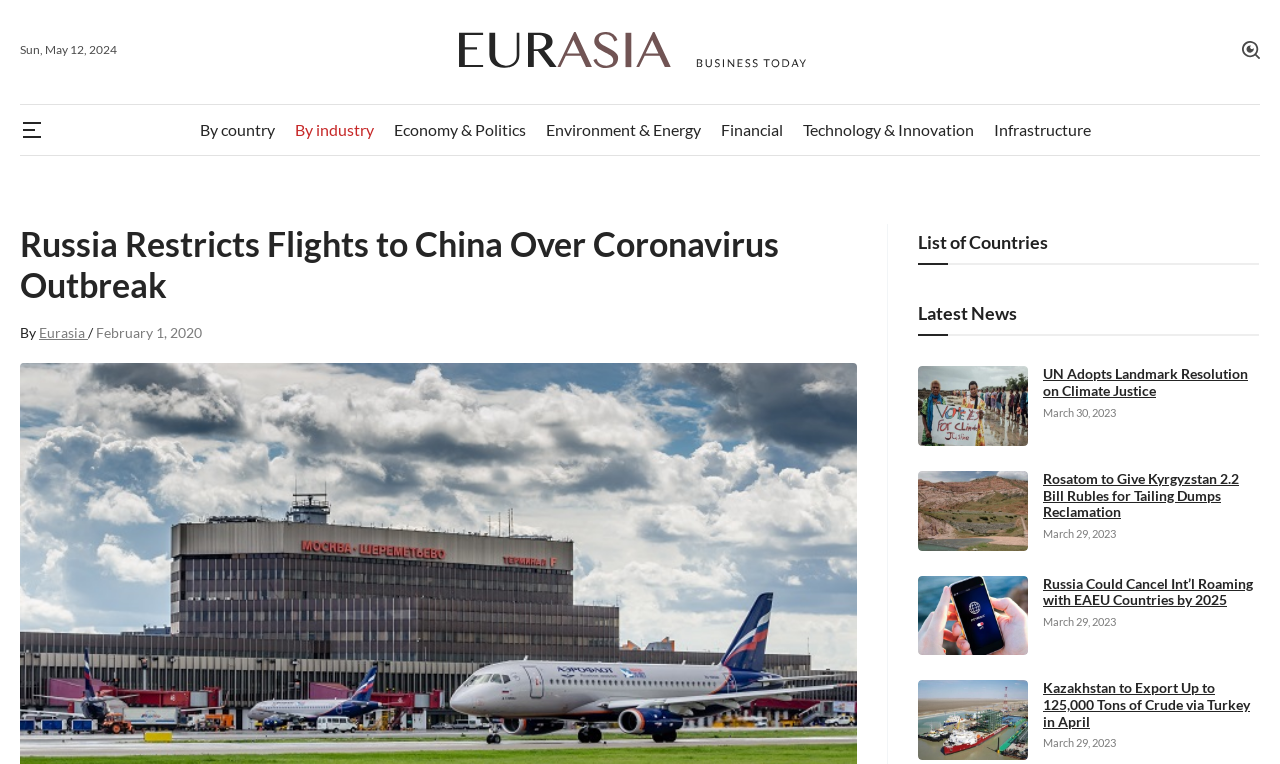Give a one-word or short phrase answer to this question: 
What is the date of the latest news?

March 30, 2023